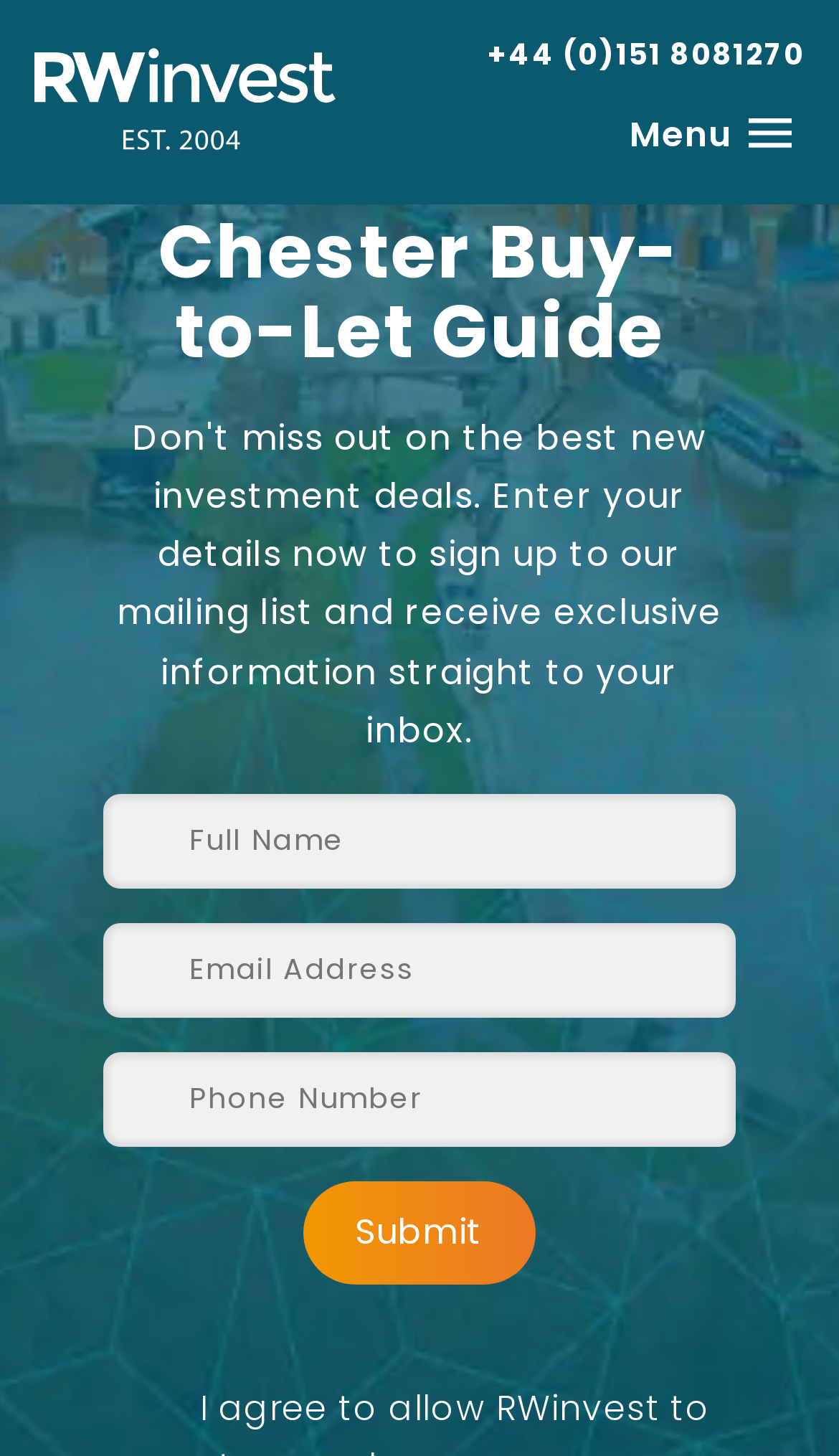How many arrow left buttons are there on the webpage?
Answer the question with a single word or phrase, referring to the image.

3